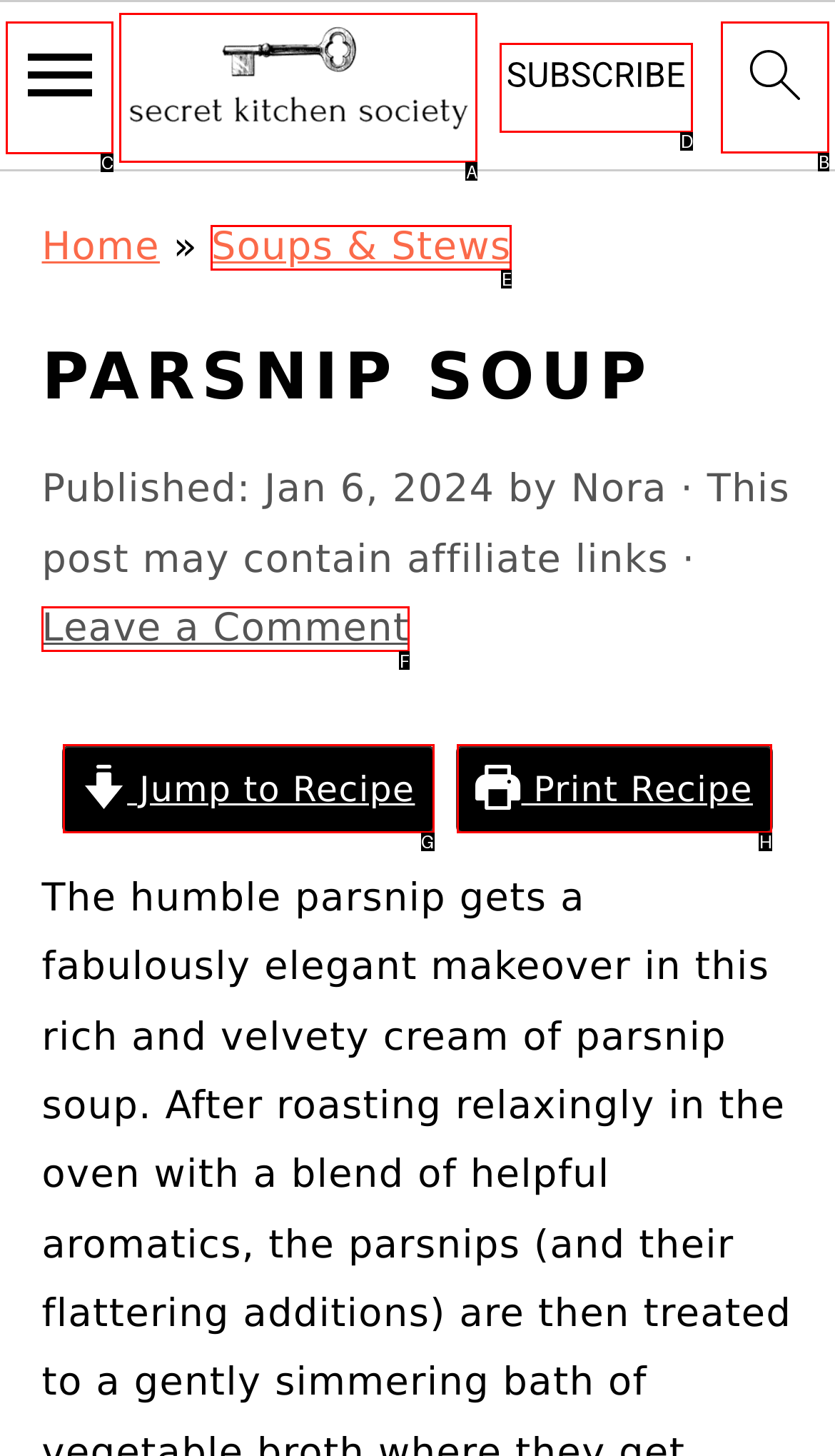From the given options, indicate the letter that corresponds to the action needed to complete this task: search. Respond with only the letter.

B